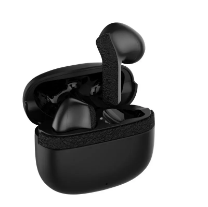Offer a comprehensive description of the image.

This image showcases a pair of sleek black wireless earbuds nestled in their compact charging case. The case features a glossy finish, adding a touch of modern elegance, while the earbuds themselves exhibit a minimalist design with a comfortable fit evident from their contours. One earbud is positioned upright, suggesting it is ready for use, while the other is comfortably housed within the case. This product is designed for convenience and style, making it an ideal choice for those seeking high-quality audio on the go. The earbuds likely feature advanced technology, such as Bluetooth connectivity and touch controls, perfect for enjoying music or taking calls with ease.